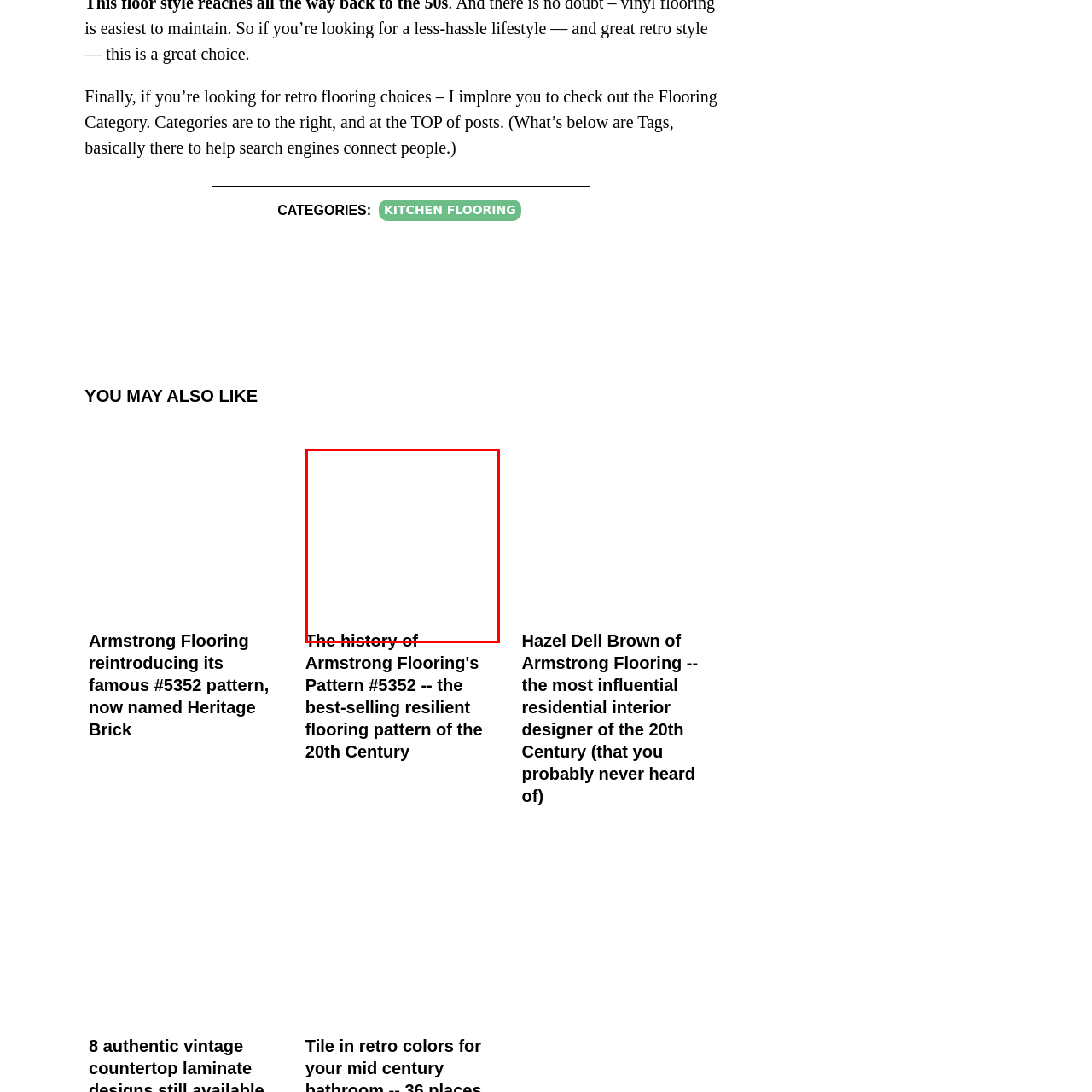Offer an in-depth description of the picture located within the red frame.

The image corresponds to a link titled "The history of Armstrong Flooring's Pattern #5352 -- the best-selling resilient flooring pattern of the 20th Century." This captivating historical overview delves into the significant impact and popularity of the Armstrong Flooring Pattern #5352, which has held a prominent place in residential flooring since its introduction. The image serves as a visual representation accompanying this informative content, inviting users to explore the rich legacy and enduring appeal of this iconic flooring design.